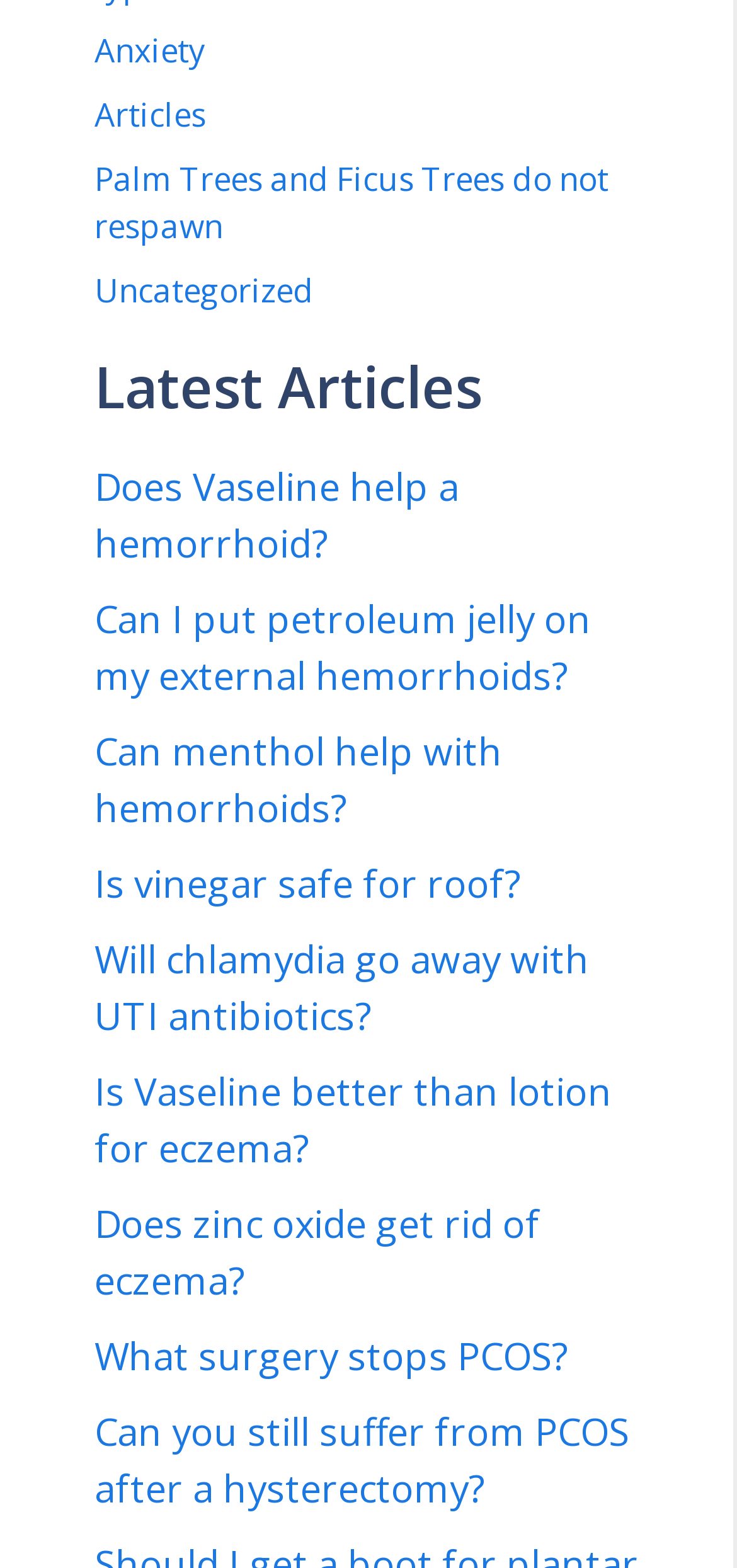How many links are below the heading 'Latest Articles'?
Provide a short answer using one word or a brief phrase based on the image.

9